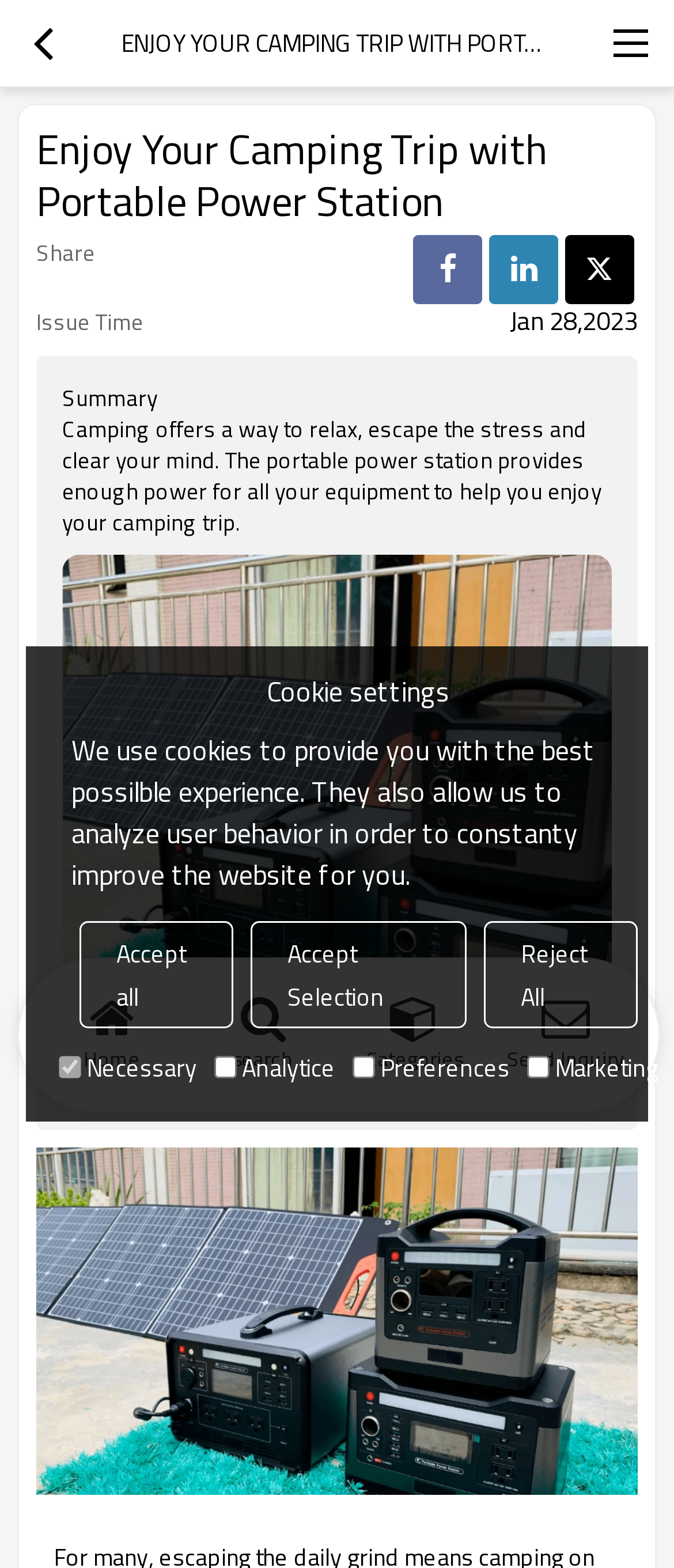Please identify the coordinates of the bounding box that should be clicked to fulfill this instruction: "Visit the Indian Achievers' Forum homepage".

None